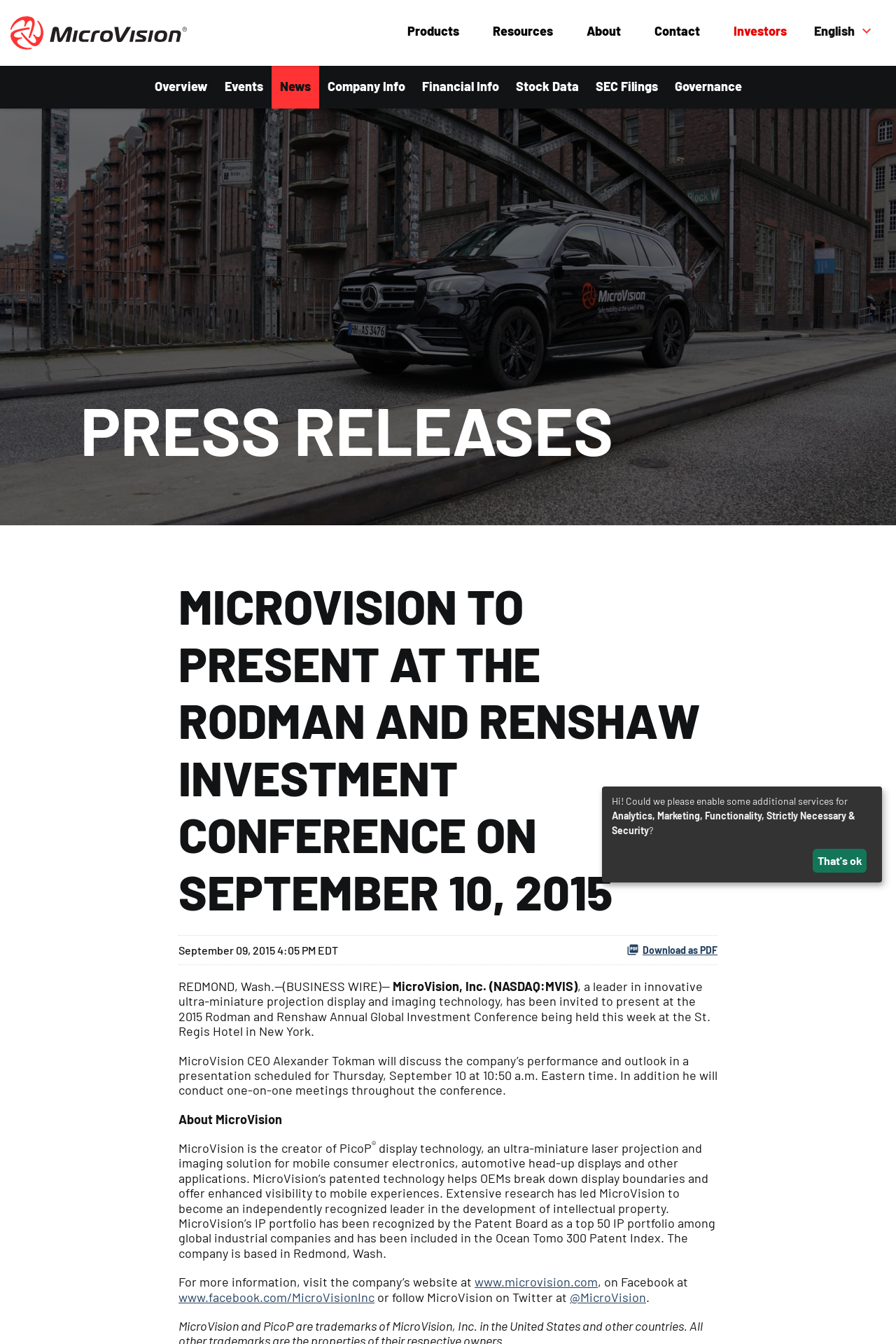Where is MicroVision based?
Refer to the screenshot and answer in one word or phrase.

Redmond, Wash.